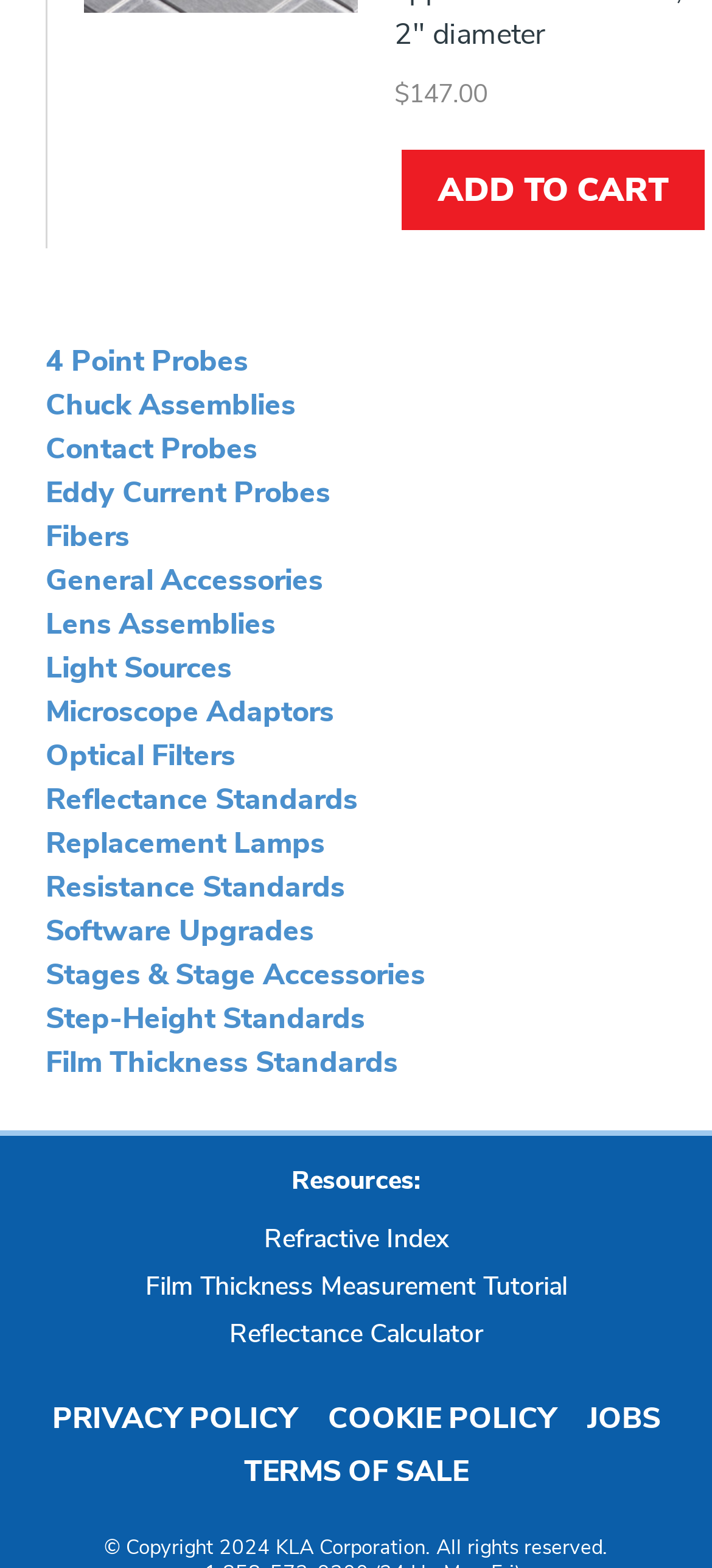Identify the bounding box coordinates of the region that should be clicked to execute the following instruction: "Click on 4 Point Probes".

[0.064, 0.218, 0.349, 0.244]